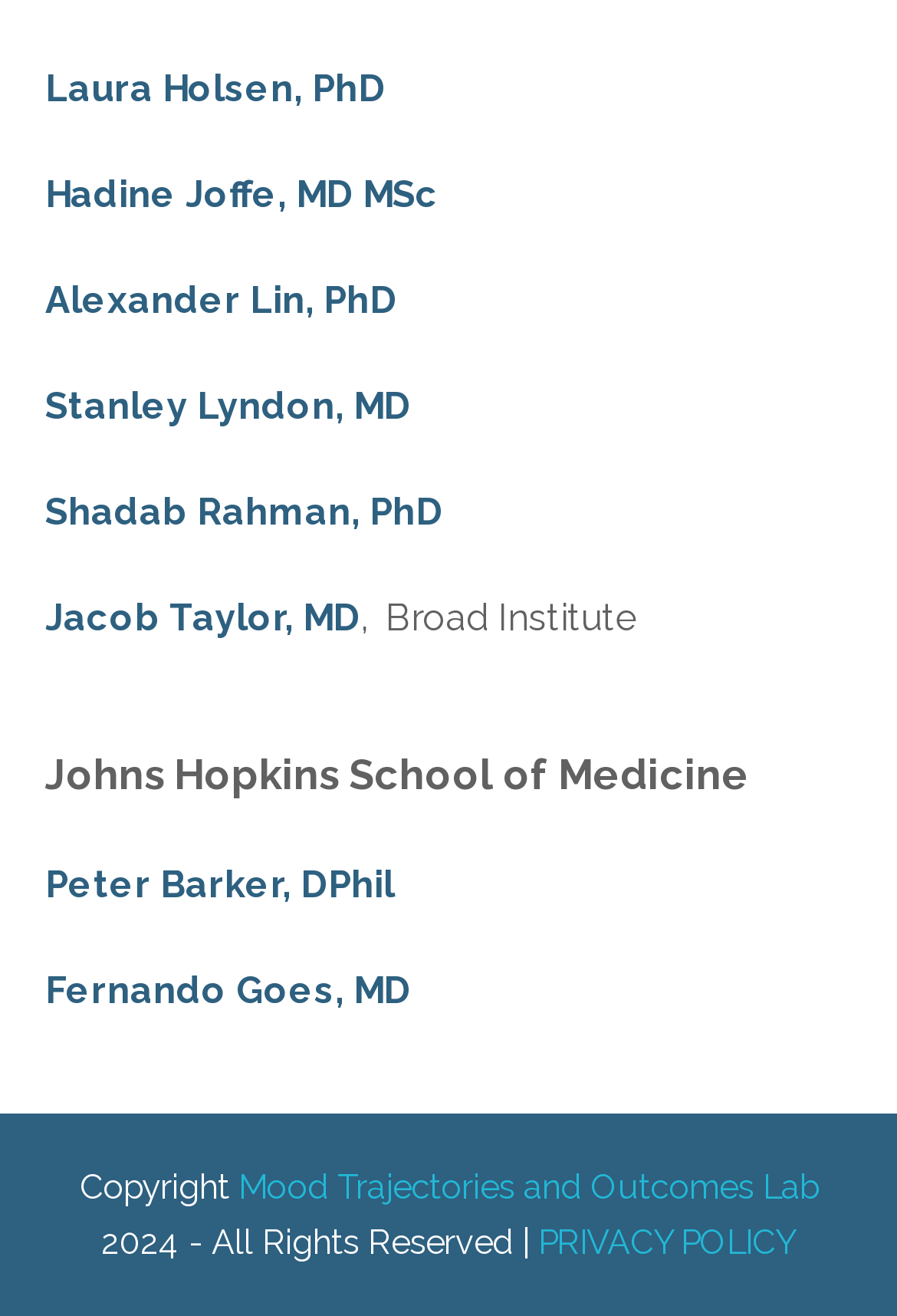What is the name of the first researcher listed?
Kindly offer a comprehensive and detailed response to the question.

The first researcher listed is Laura Holsen, PhD, which can be found at the top of the webpage, above the other researchers' names.